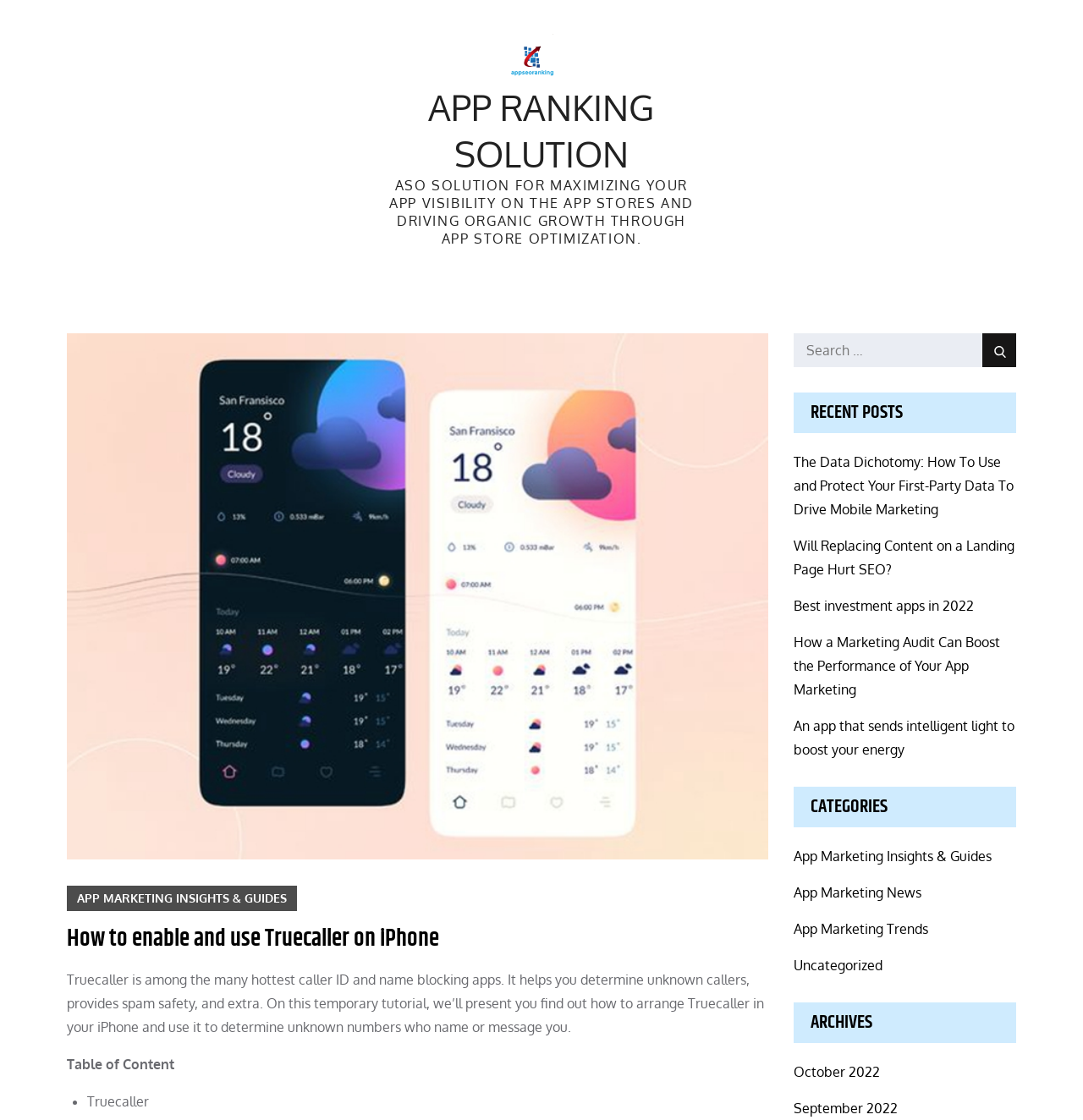Locate the bounding box coordinates of the clickable area to execute the instruction: "View archives for October 2022". Provide the coordinates as four float numbers between 0 and 1, represented as [left, top, right, bottom].

[0.733, 0.947, 0.813, 0.968]